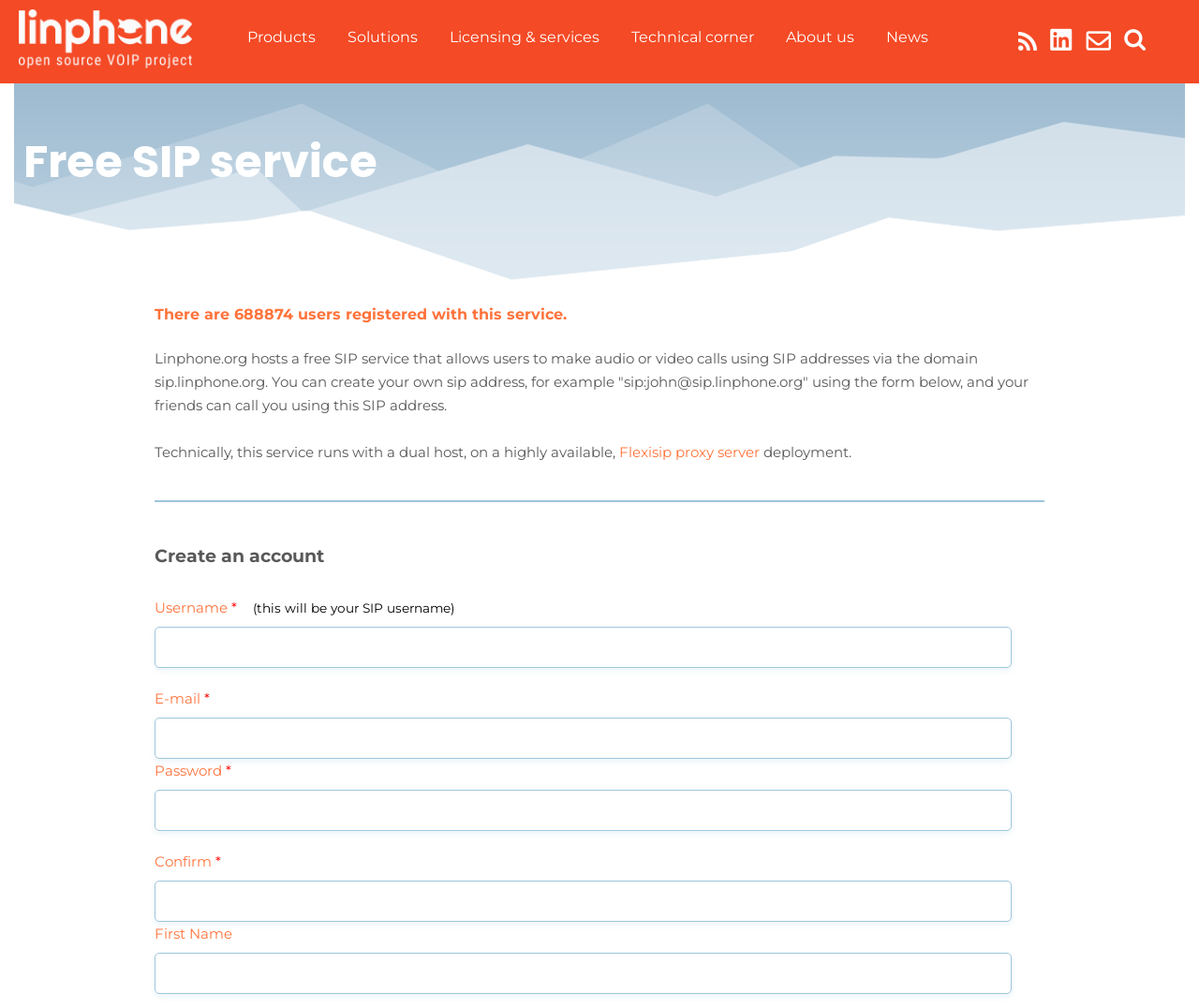What is the domain for the free SIP service?
Provide a detailed and well-explained answer to the question.

I found this answer by reading the static text element that explains how to create a SIP address, which mentions the domain sip.linphone.org.